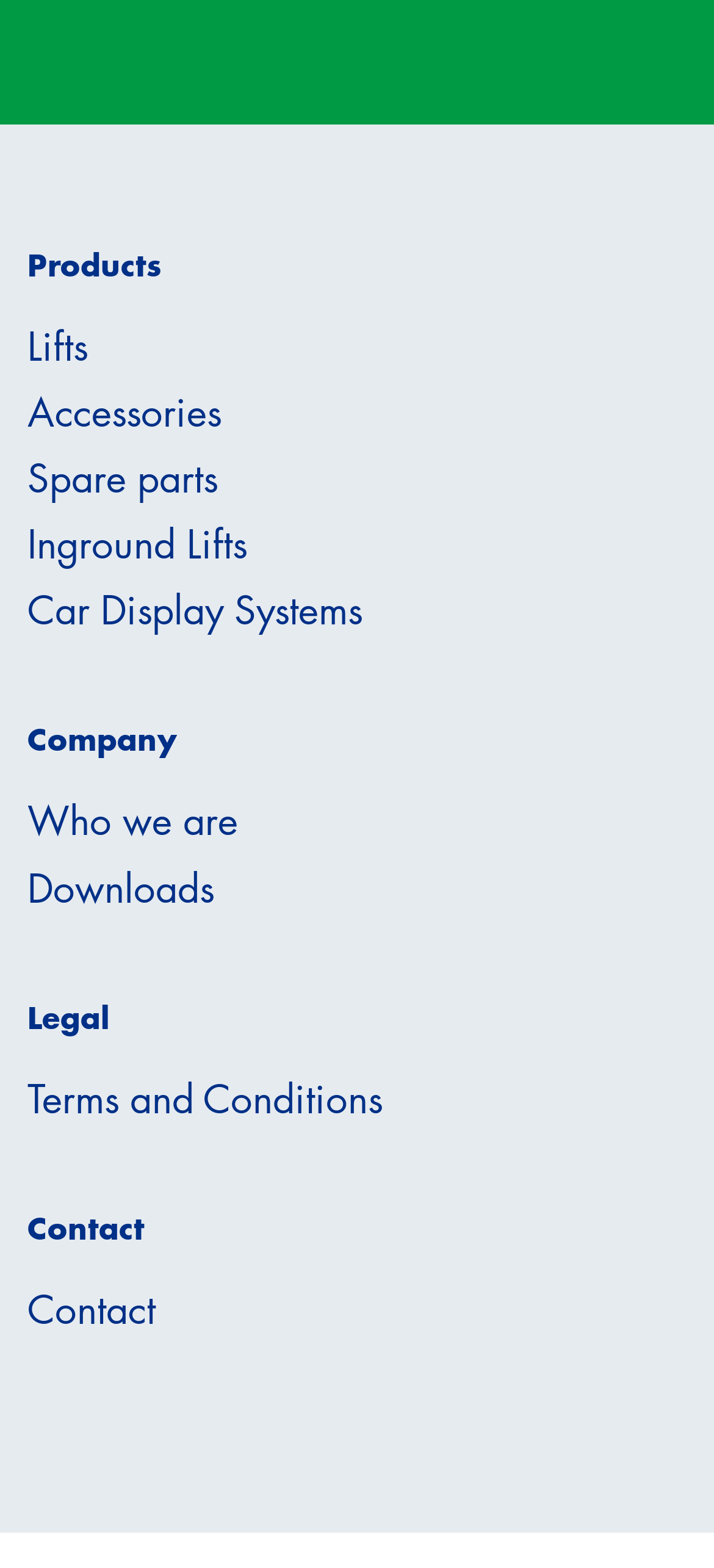Please specify the bounding box coordinates of the element that should be clicked to execute the given instruction: 'Go to Downloads'. Ensure the coordinates are four float numbers between 0 and 1, expressed as [left, top, right, bottom].

[0.038, 0.549, 0.3, 0.582]